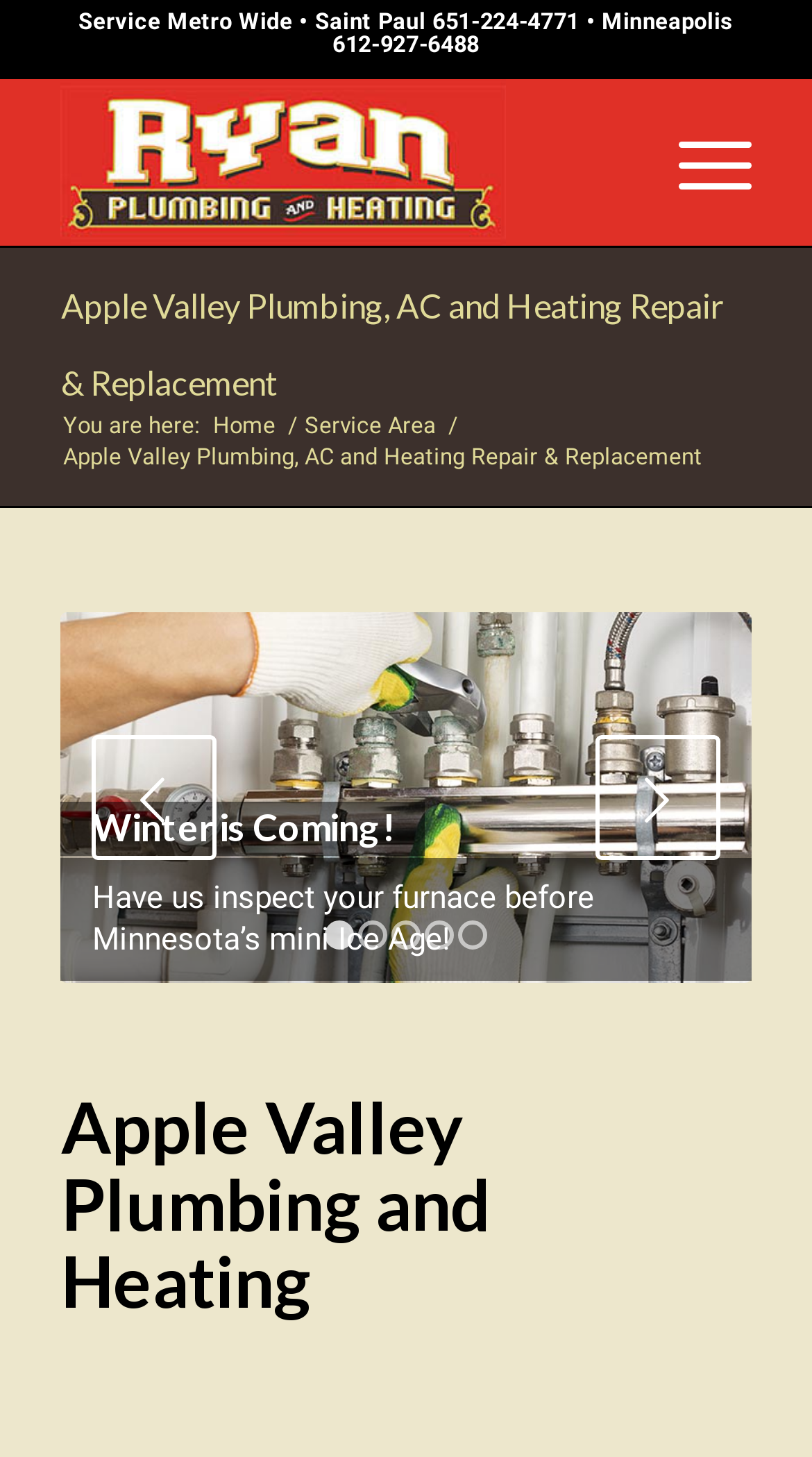Please pinpoint the bounding box coordinates for the region I should click to adhere to this instruction: "Click the Ryan Plumbing logo".

[0.075, 0.054, 0.624, 0.169]